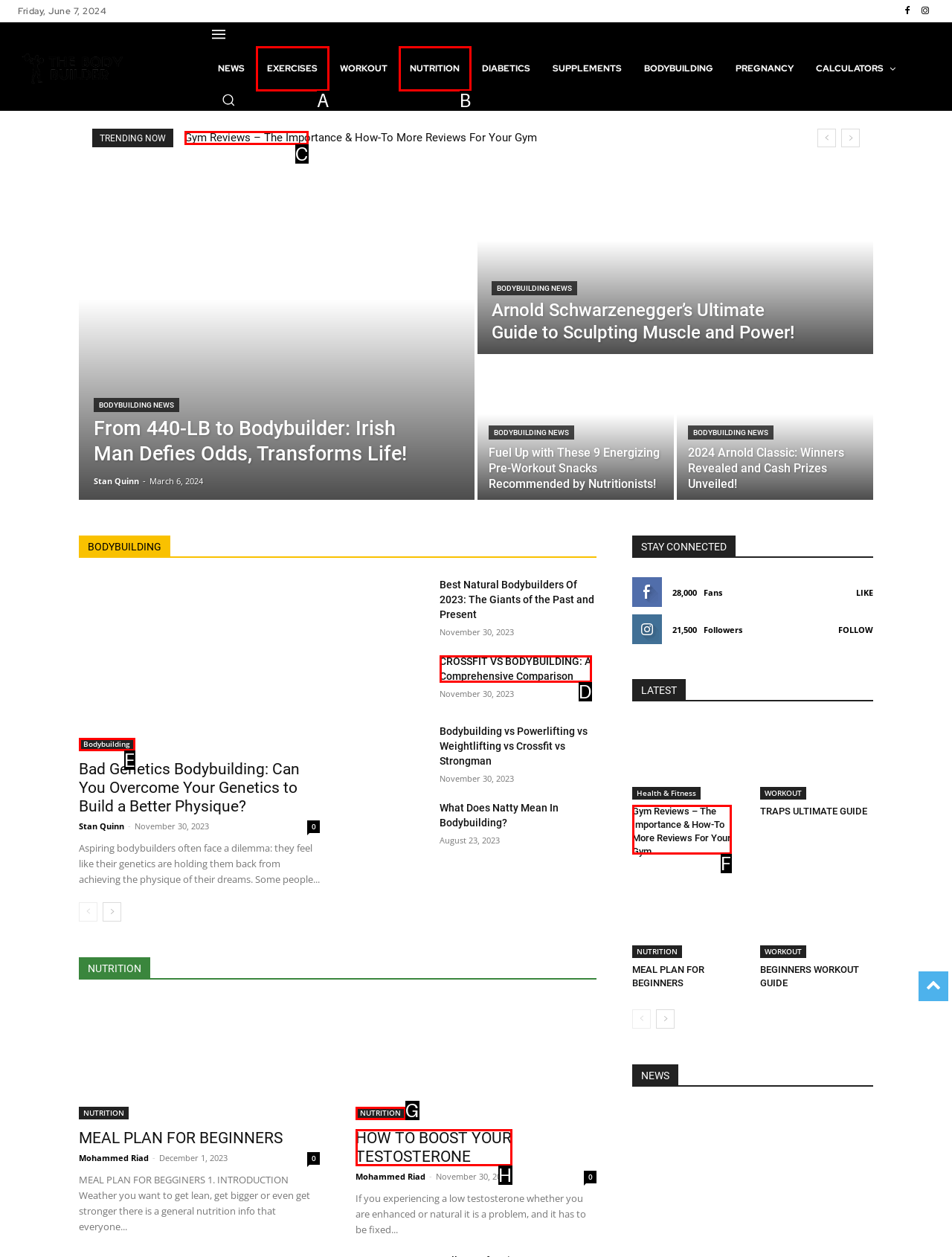Determine which HTML element best suits the description: NUTRITION. Reply with the letter of the matching option.

B